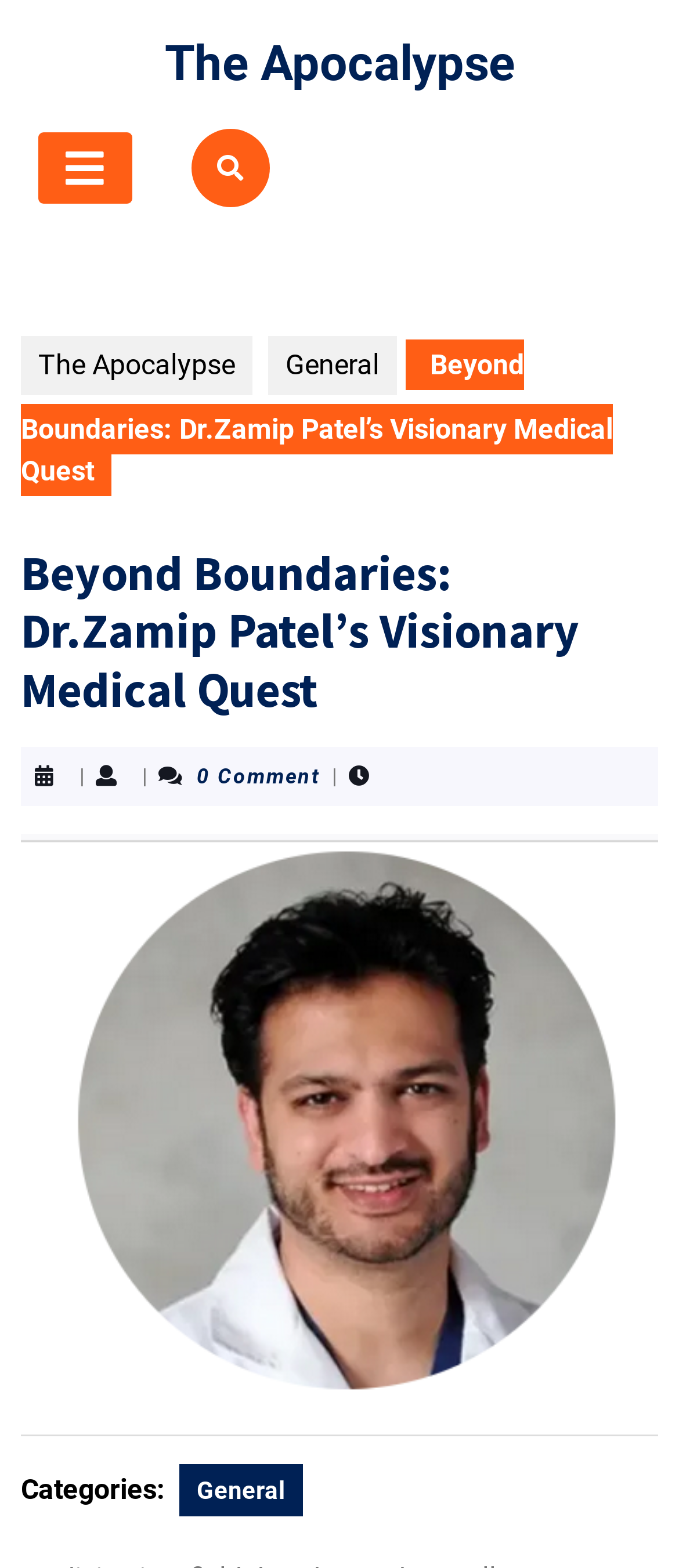Generate a detailed explanation of the webpage's features and information.

The webpage is about Dr. Zamip Patel's visionary medical quest, with a focus on "The Apocalypse". At the top, there is a link to "The Apocalypse" and an open button. Below these elements, there is a row of links, including "The Apocalypse" and "General". 

To the right of these links, there is a heading that reads "Beyond Boundaries: Dr. Zamip Patel’s Visionary Medical Quest". Below this heading, there are three vertical lines, with "0 Comment" in between the second and third lines. 

Further down, there is a large image that takes up most of the width of the page, which is a post thumbnail image for "Beyond Boundaries: Dr. Zamip Patel’s Visionary Medical Quest". 

Below the image, there is a horizontal separator line. Underneath the separator, there is a label "Categories:" followed by a link to "General".